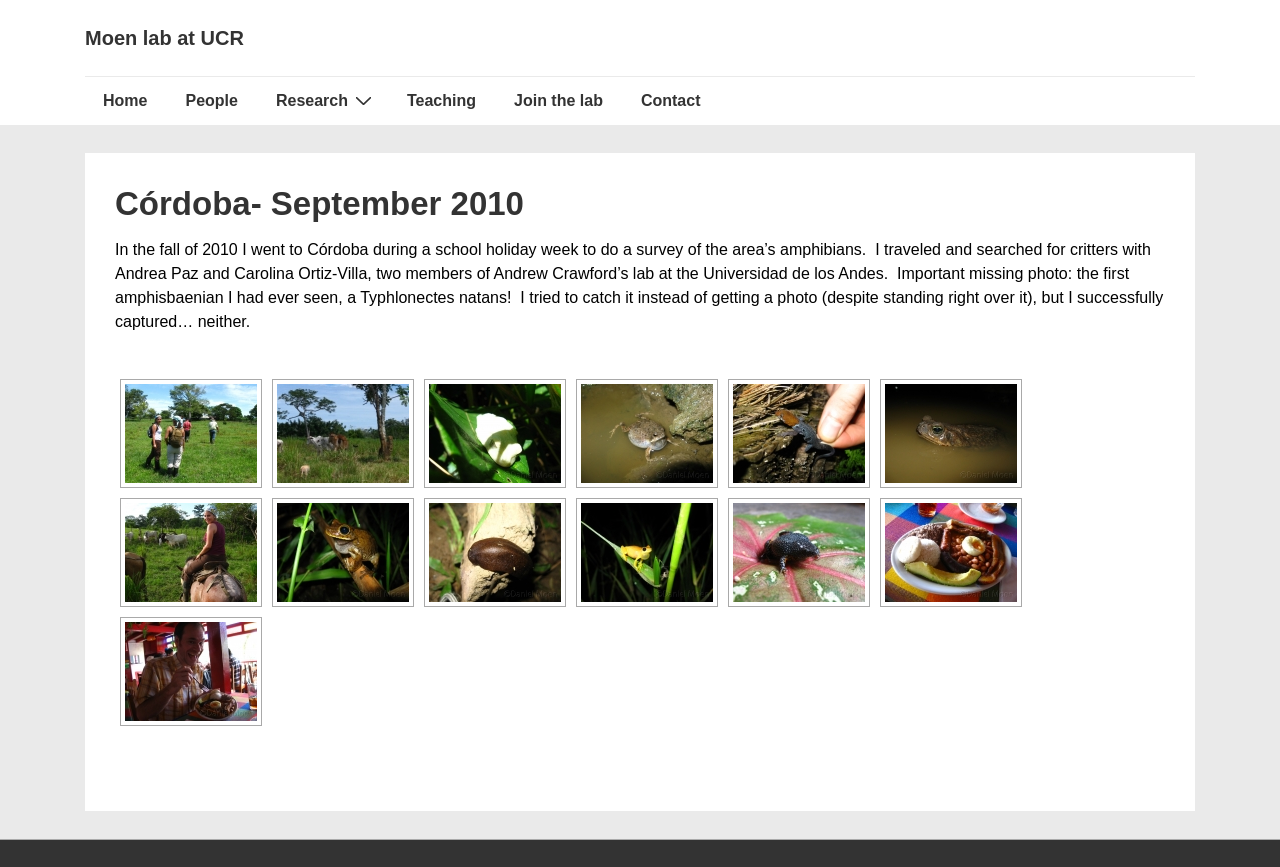What is the name of the university mentioned in the webpage?
Using the information from the image, provide a comprehensive answer to the question.

The webpage mentions 'Andrew Crawford’s lab at the Universidad de los Andes', indicating that the university is Universidad de los Andes.